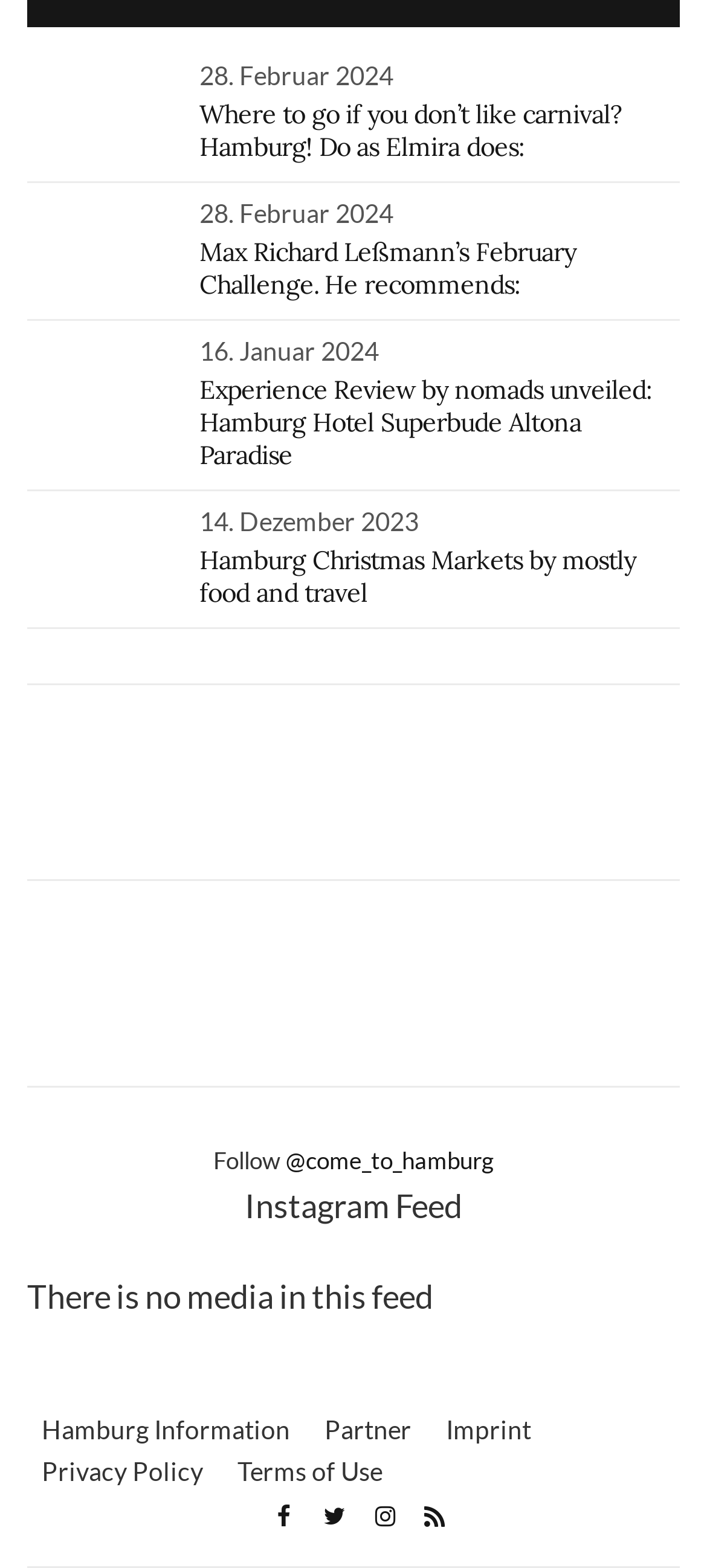What is the date of the latest article?
From the image, provide a succinct answer in one word or a short phrase.

28. Februar 2024